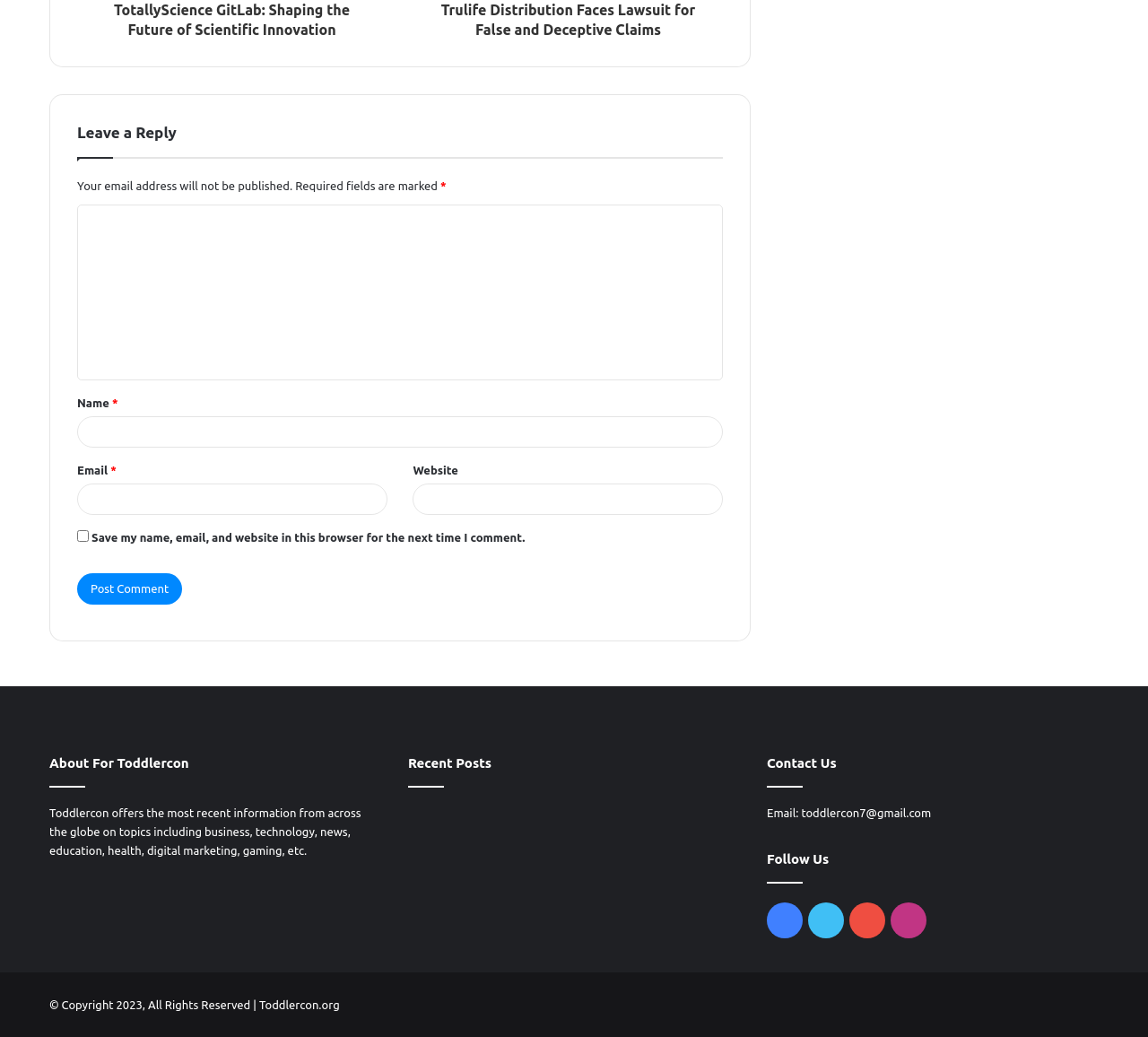Refer to the screenshot and answer the following question in detail:
How many social media platforms are listed for following?

The 'Follow Us' section lists four social media platforms, namely Facebook, Twitter, YouTube, and Instagram, which users can follow to stay updated with the webpage's content.